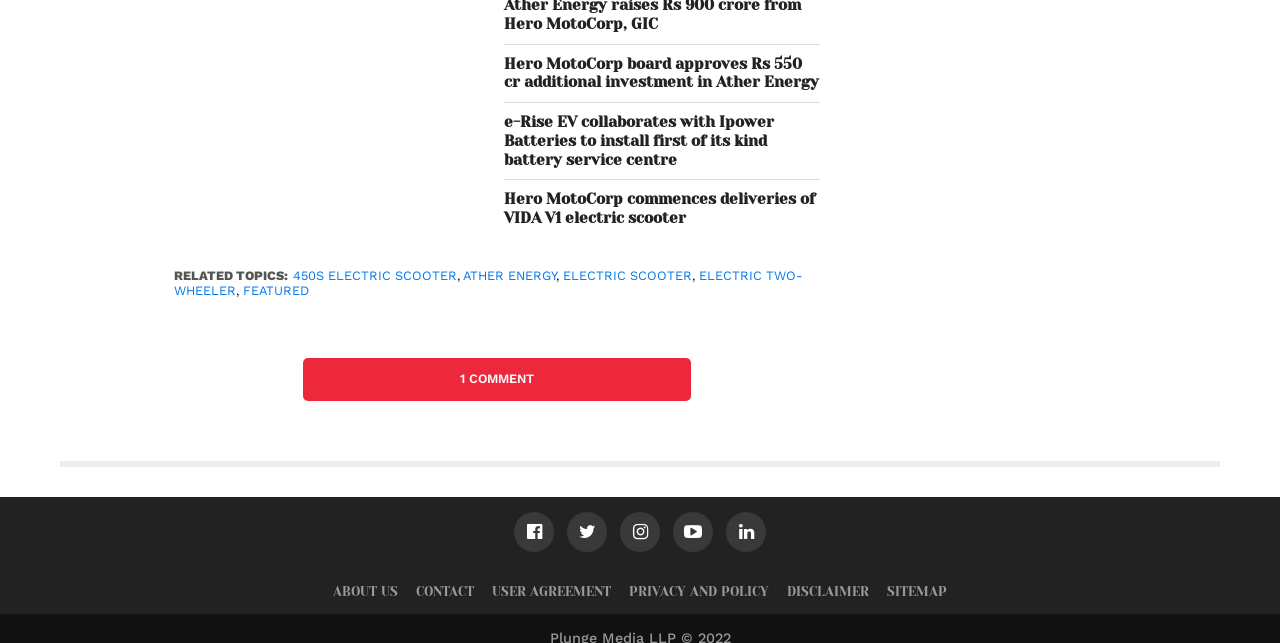Bounding box coordinates should be provided in the format (top-left x, top-left y, bottom-right x, bottom-right y) with all values between 0 and 1. Identify the bounding box for this UI element: Privacy and Policy

[0.491, 0.908, 0.601, 0.932]